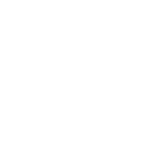Explain the image in a detailed way.

The image showcases the "Applied Nutrition - Plastic Shaker Bottle," a 700ml container designed for mixing drinks and supplements. Its sleek, functional design emphasizes practicality, making it a popular choice for fitness enthusiasts. Often utilized in gym settings or for meal prep, this shaker bottle is complemented by its high visibility in the product display. The accompanying text highlights its affordable price of £5.95 and includes a button for easy addition to a shopping cart, encouraging customers to conveniently purchase the item. Ideal for those seeking a reliable and stylish hydration solution, this shaker bottle is a must-have for anyone on the go.